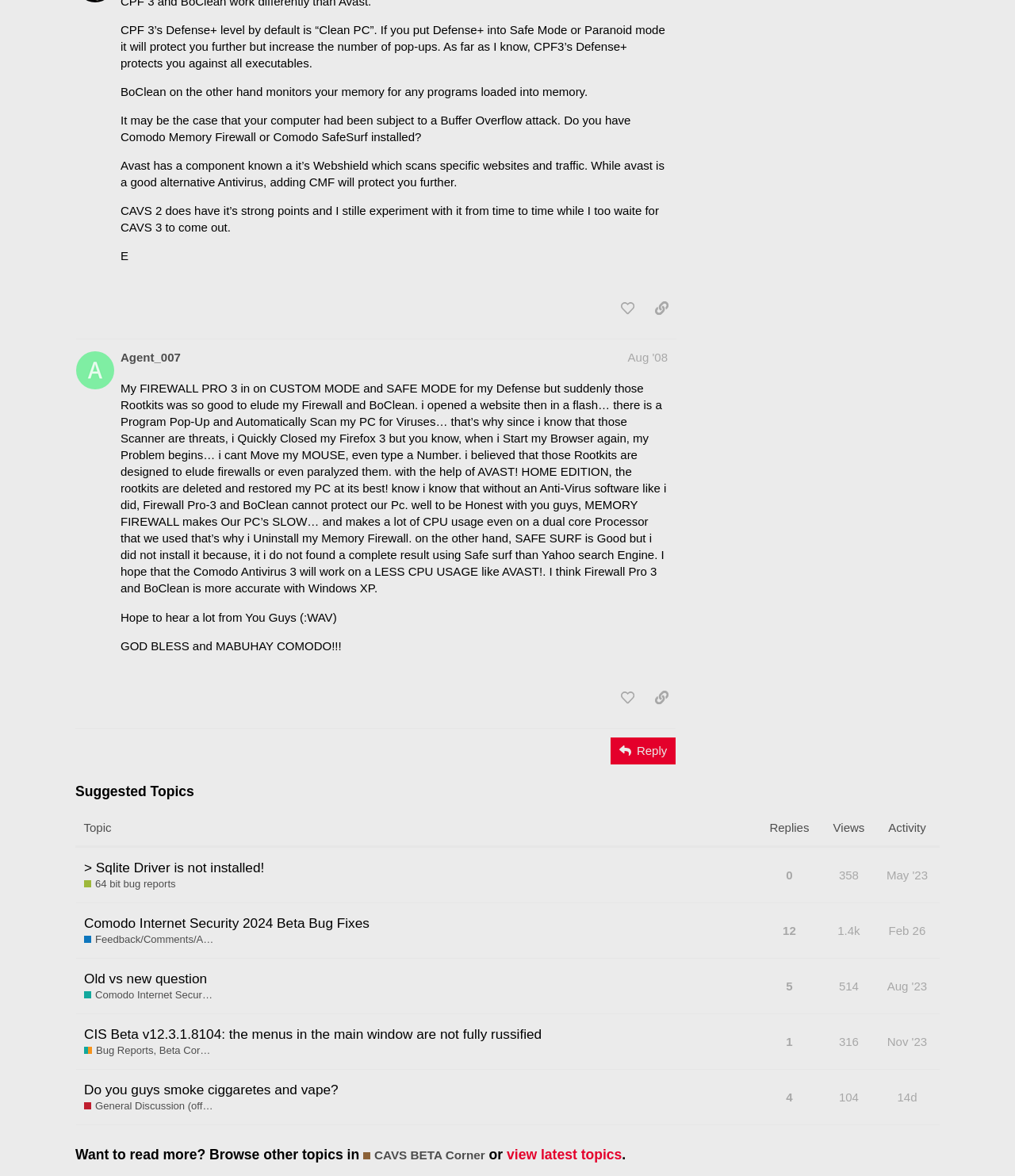Highlight the bounding box coordinates of the element that should be clicked to carry out the following instruction: "share a link to this post". The coordinates must be given as four float numbers ranging from 0 to 1, i.e., [left, top, right, bottom].

[0.637, 0.582, 0.666, 0.605]